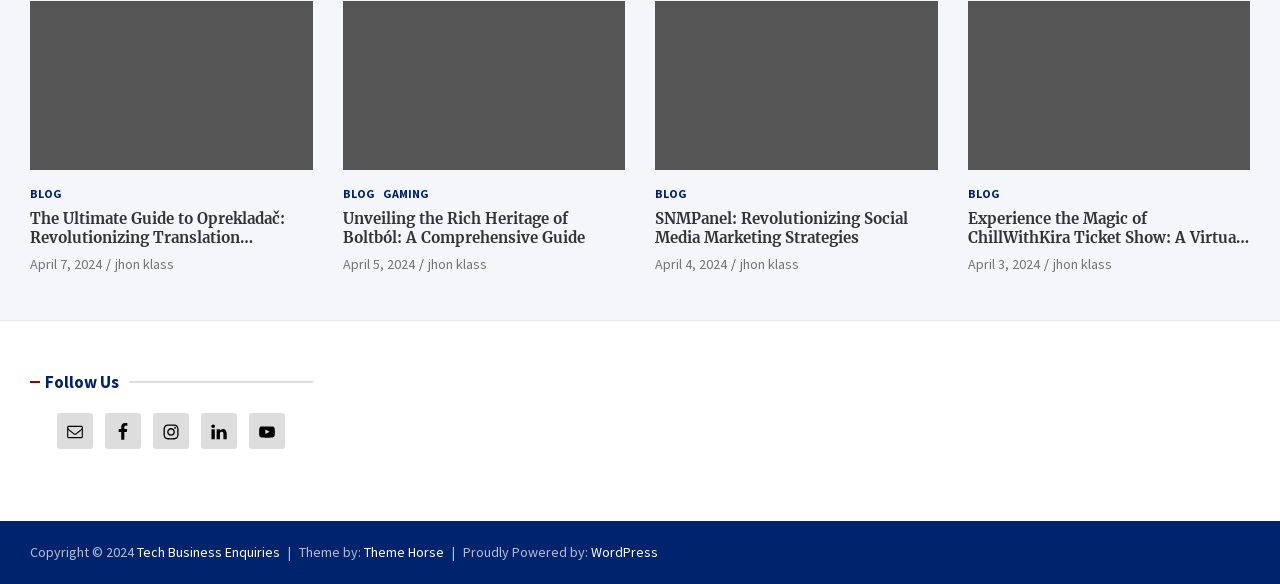Could you find the bounding box coordinates of the clickable area to complete this instruction: "Explore the blog category GAMING"?

[0.299, 0.316, 0.335, 0.349]